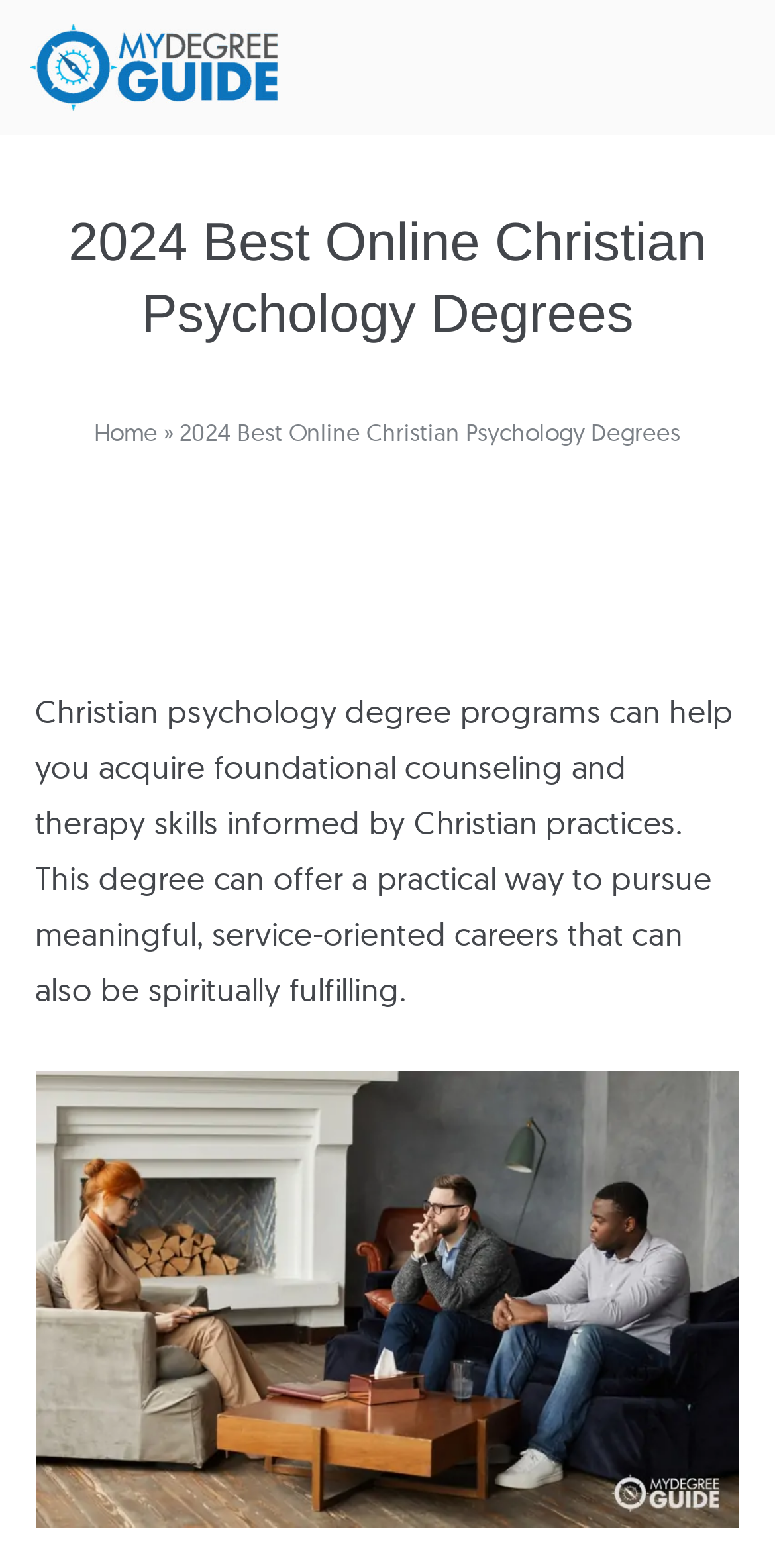Describe all the key features of the webpage in detail.

The webpage is about finding the best online Christian psychology degrees in 2024. At the top left corner, there is a link to "My Degree Guide" accompanied by an image with the same name. Below this, a large heading displays the title "2024 Best Online Christian Psychology Degrees" spanning almost the entire width of the page.

Underneath the heading, a navigation section labeled "breadcrumbs" is located, containing a link to "Home" followed by a right-facing arrow symbol and then the text "2024 Best Online Christian Psychology Degrees". This navigation section is positioned near the top of the page, taking up about a quarter of the page's width.

Further down, a paragraph of text explains that Christian psychology degree programs can help individuals acquire foundational counseling and therapy skills informed by Christian practices, leading to meaningful and spiritually fulfilling careers. This text block is positioned below the navigation section and occupies a significant portion of the page.

To the right of the text, an image related to "Best Online Christian Psychology Degrees" is displayed, taking up a significant amount of vertical space on the page.